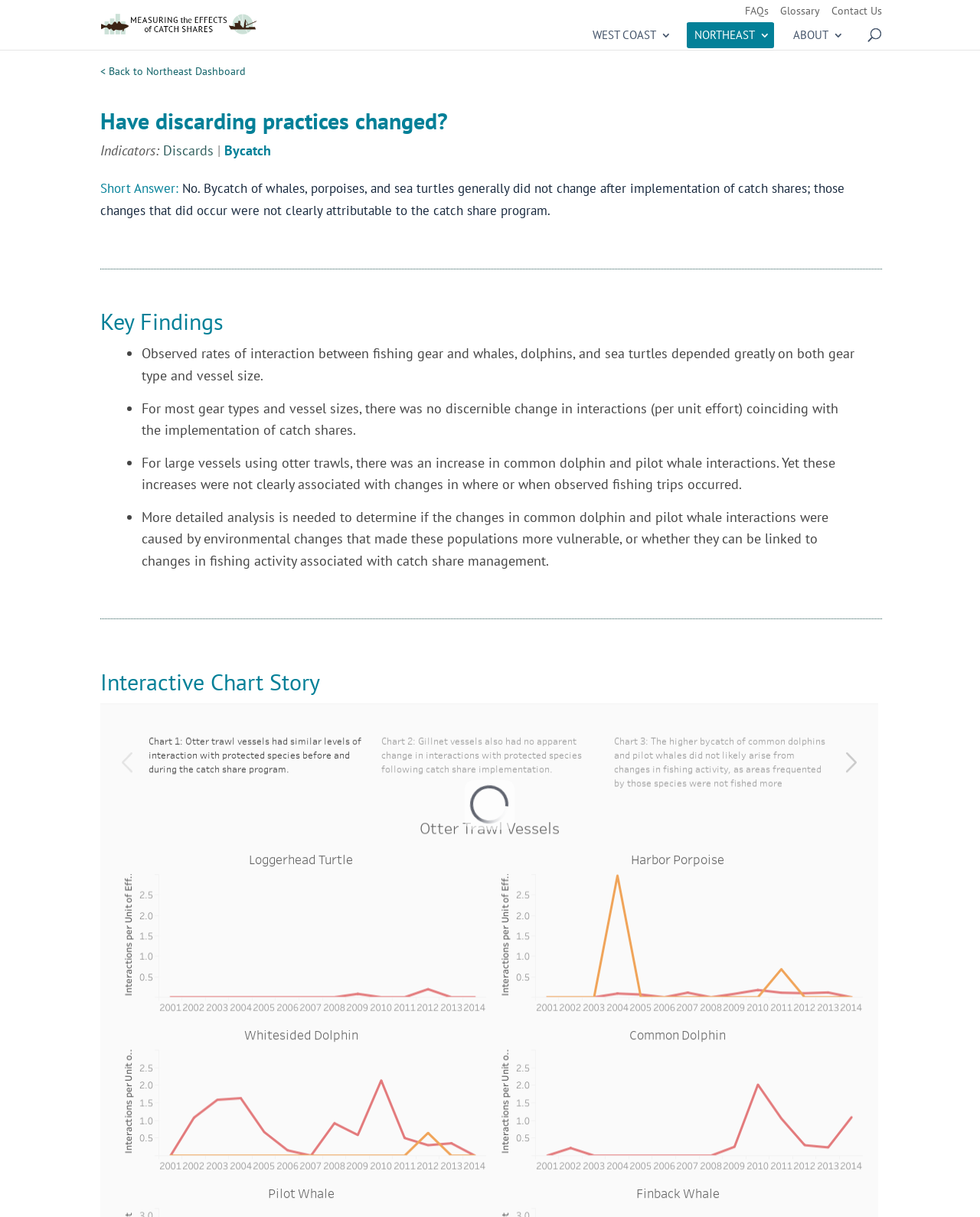Provide a single word or phrase to answer the given question: 
What is the purpose of the search box?

Search for: